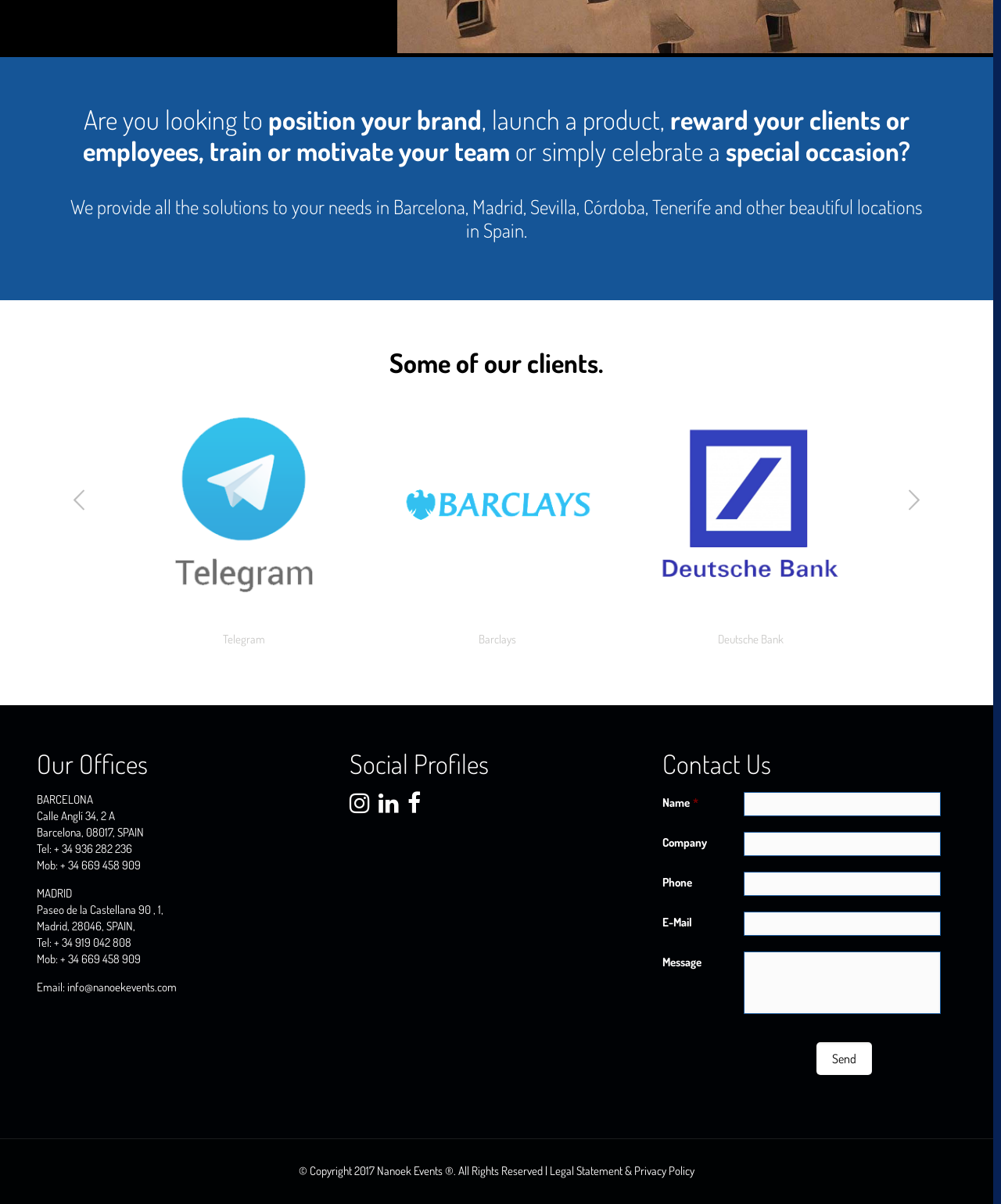What is the purpose of the contact form?
Refer to the screenshot and deliver a thorough answer to the question presented.

The contact form on the webpage allows users to send a message to Nanoek Events, providing their name, company, phone number, email, and message. This suggests that the purpose of the contact form is to enable users to get in touch with the company.